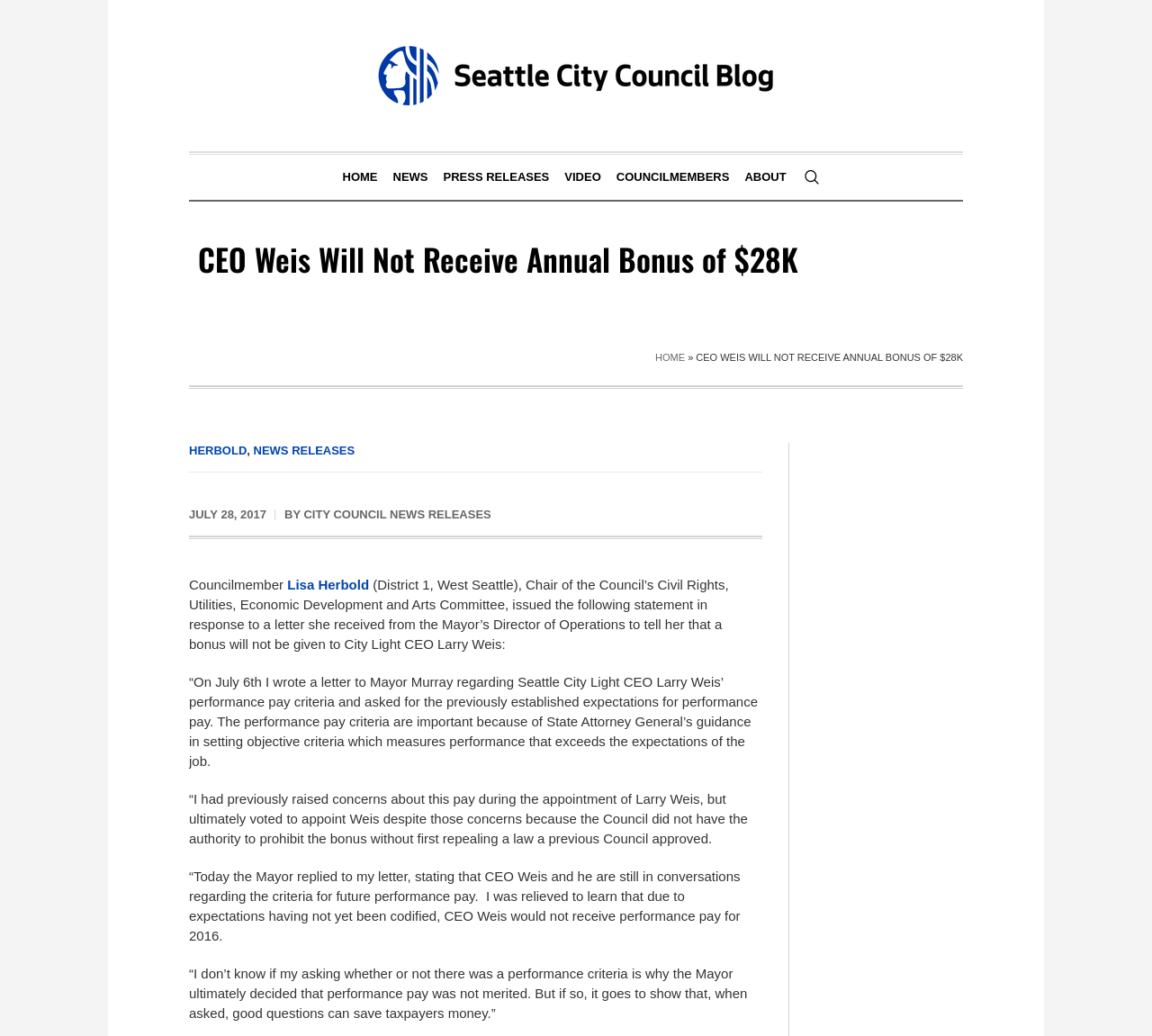Determine the heading of the webpage and extract its text content.

CEO Weis Will Not Receive Annual Bonus of $28K